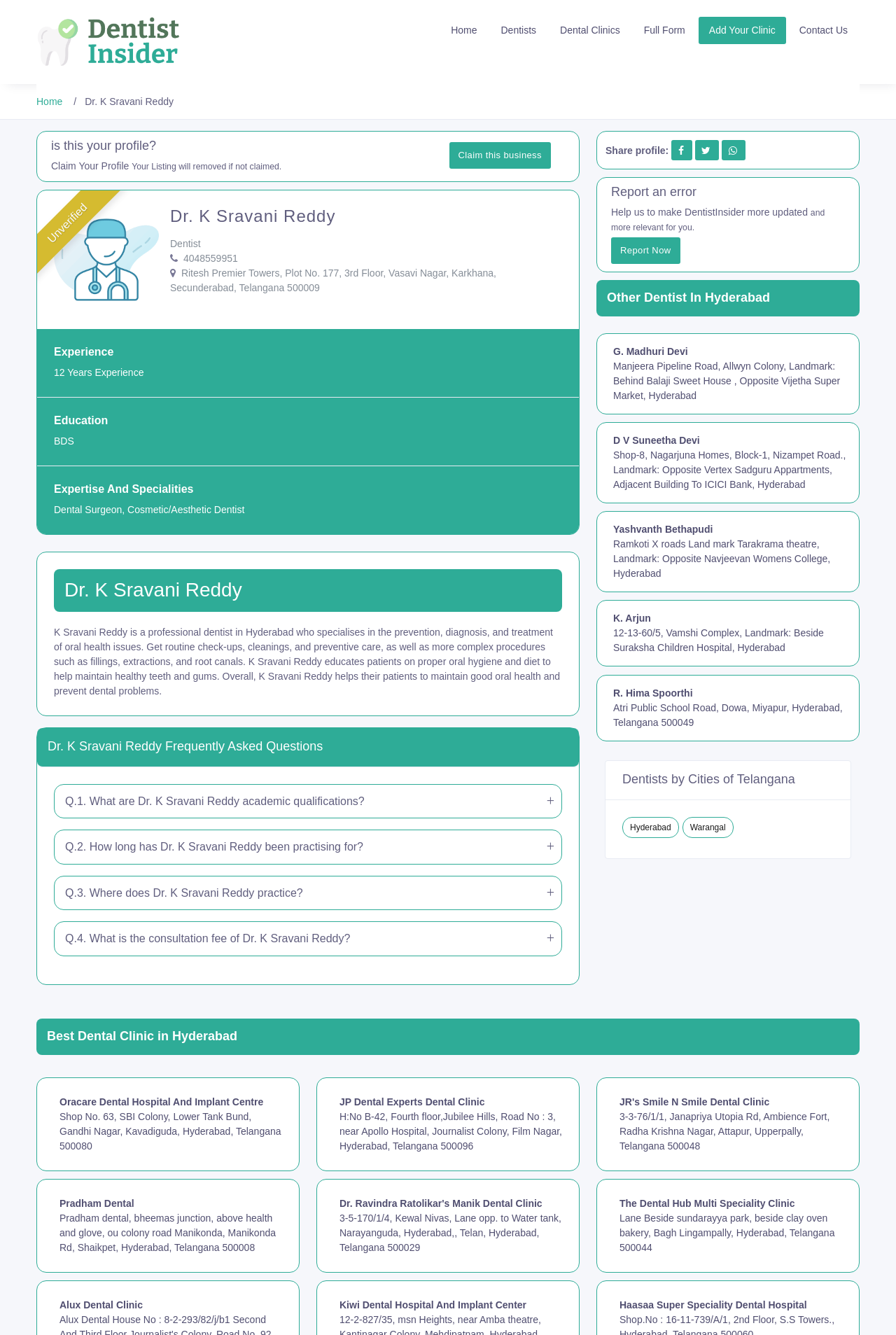Please find the bounding box coordinates of the element that you should click to achieve the following instruction: "View the profile of Dr. G. Madhuri Devi". The coordinates should be presented as four float numbers between 0 and 1: [left, top, right, bottom].

[0.666, 0.249, 0.959, 0.31]